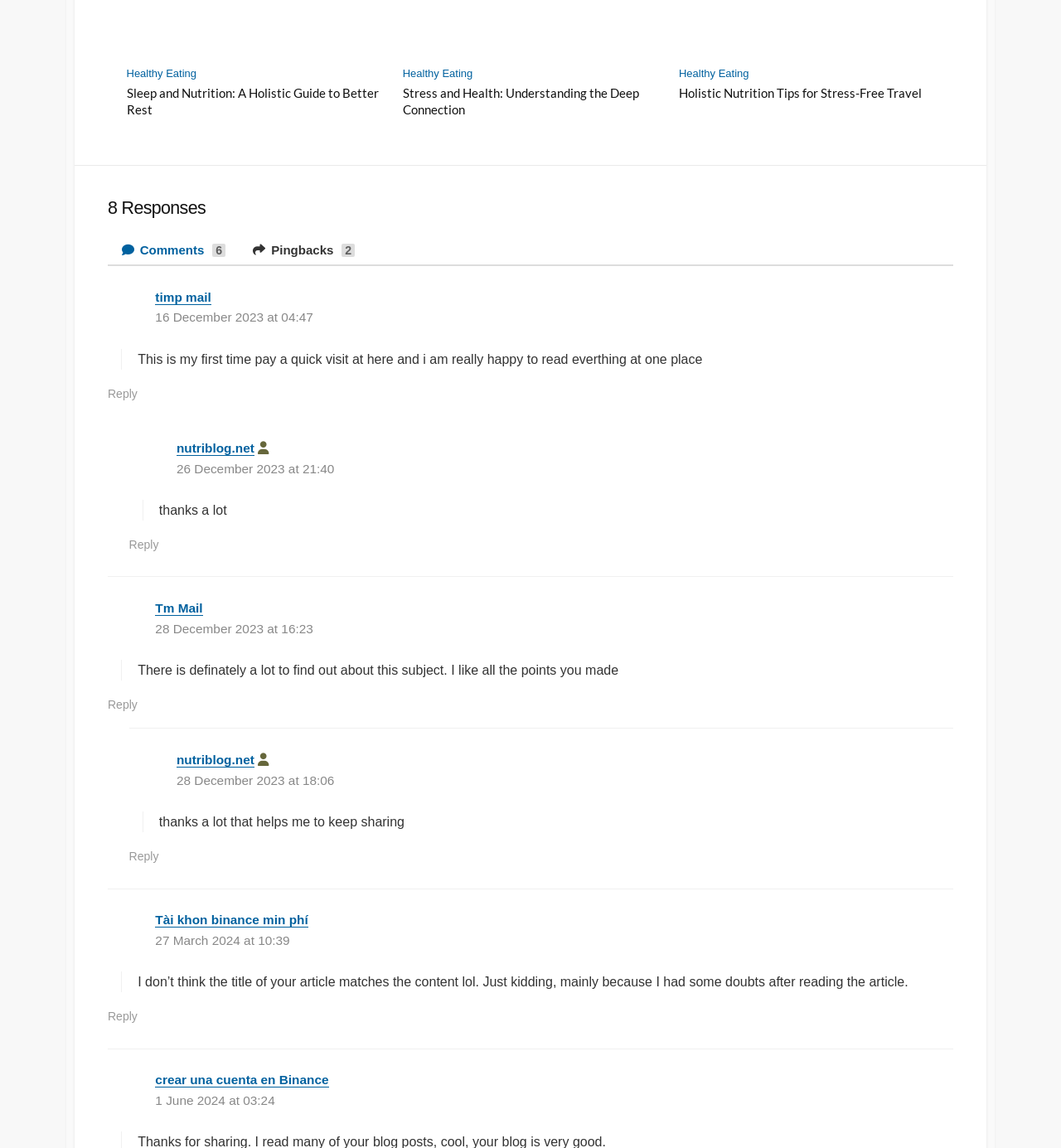Give a one-word or short-phrase answer to the following question: 
How many comments are there on this webpage?

6